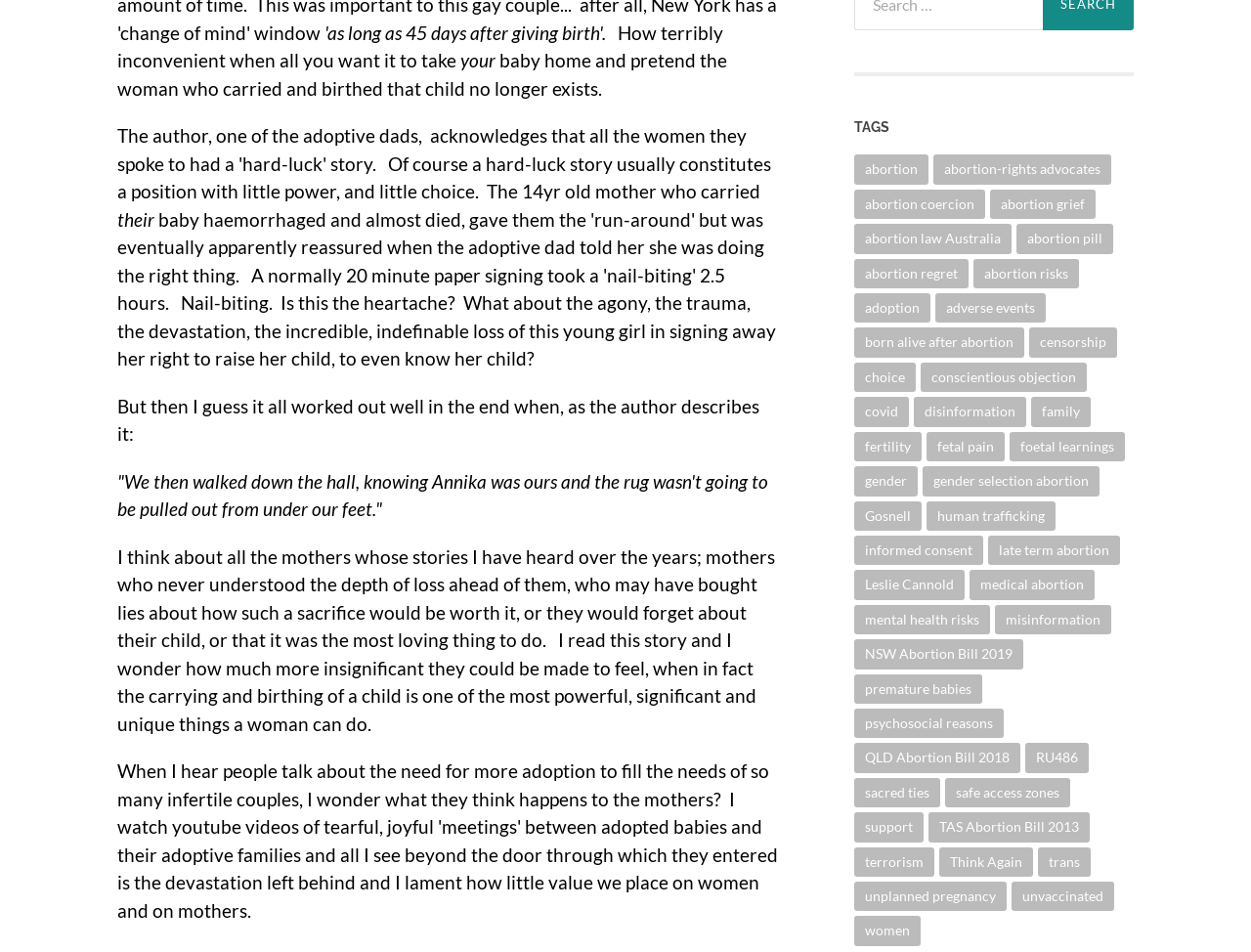What is the topic of the story?
Please provide a single word or phrase as your answer based on the screenshot.

Adoption